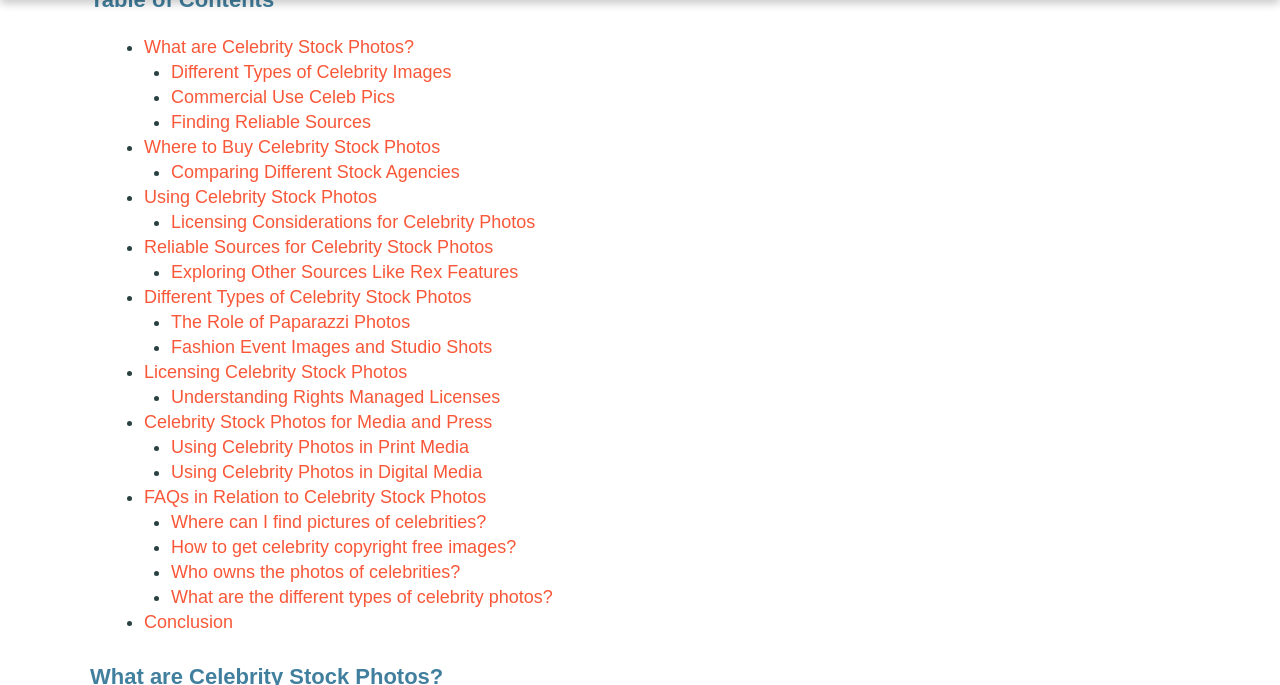How do I get celebrity copyright-free images?
We need a detailed and exhaustive answer to the question. Please elaborate.

The webpage provides links to reliable sources for celebrity stock photos, implying that one can obtain copyright-free images through these sources, which may offer free or licensed images for use.